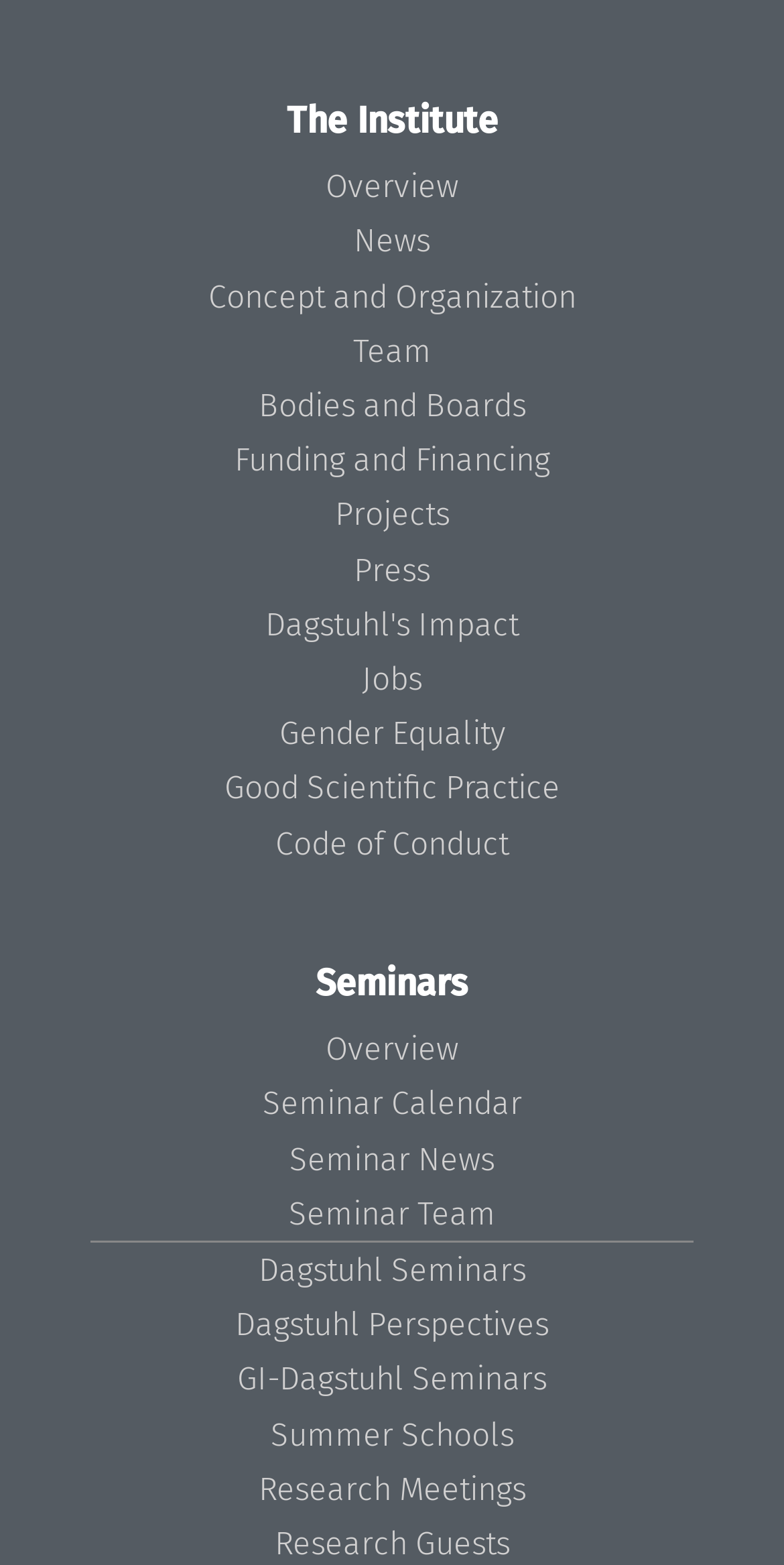Please find the bounding box coordinates of the element that needs to be clicked to perform the following instruction: "read about Dagstuhl's Impact". The bounding box coordinates should be four float numbers between 0 and 1, represented as [left, top, right, bottom].

[0.338, 0.386, 0.662, 0.411]